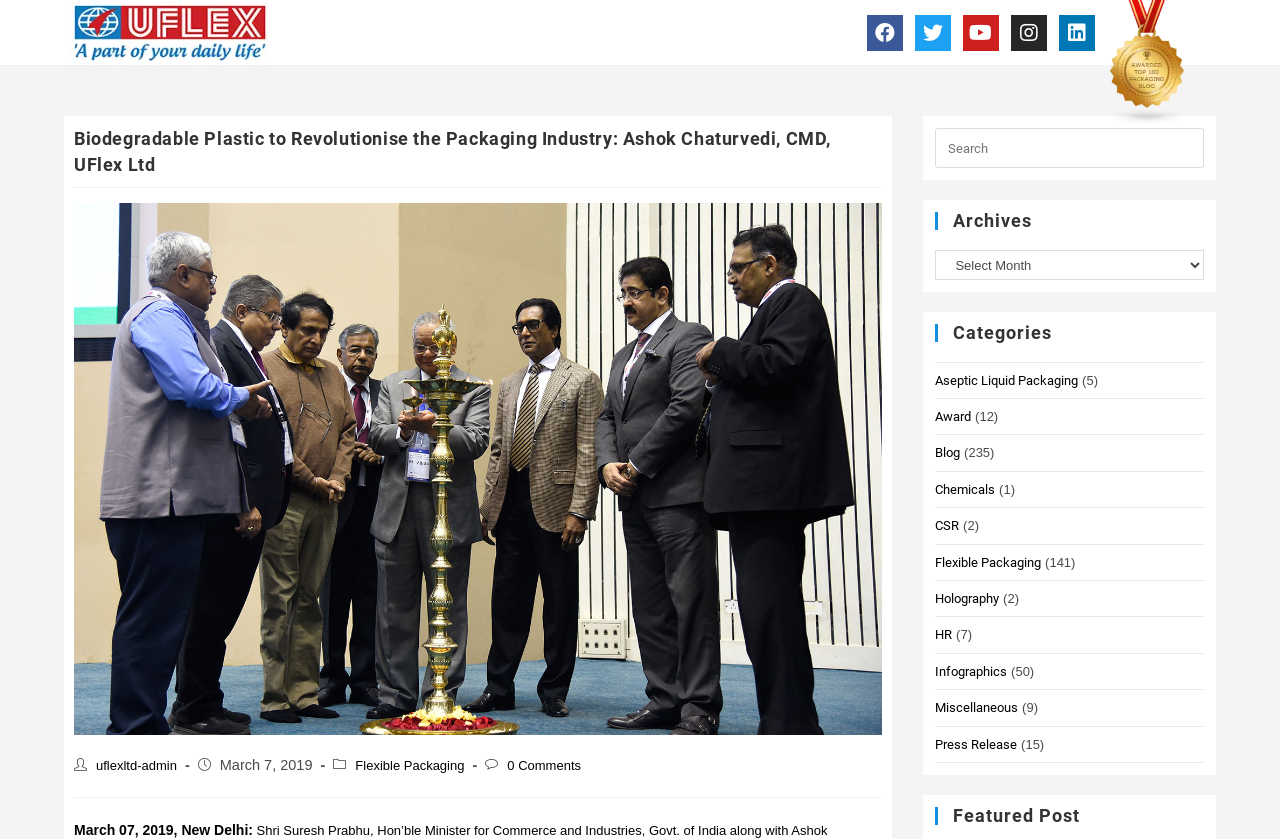How many social media links are present? Refer to the image and provide a one-word or short phrase answer.

5